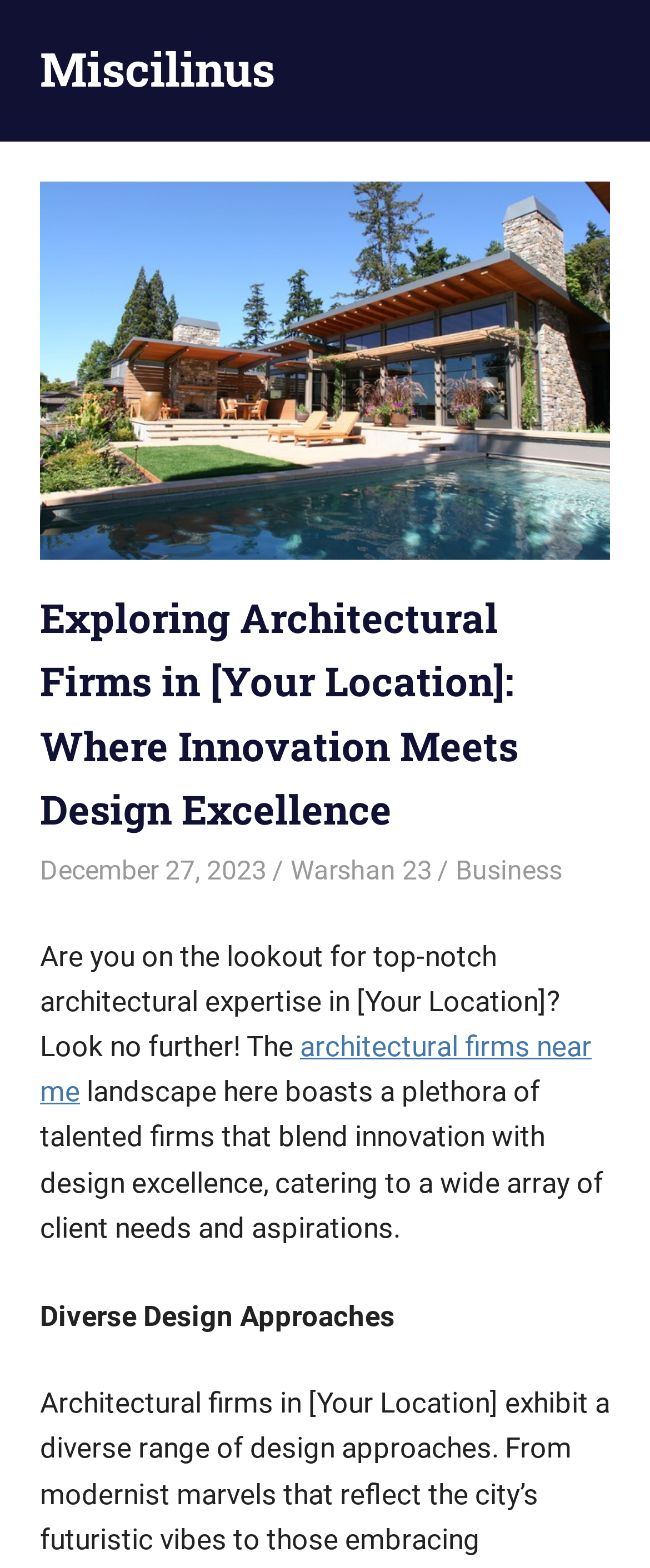What is the category of the article?
Carefully examine the image and provide a detailed answer to the question.

I found the answer by looking at the link 'Business' which is located below the main heading and above the text 'Are you on the lookout for top-notch architectural expertise in [Your Location]? Look no further!' This suggests that the category of the article is Business.